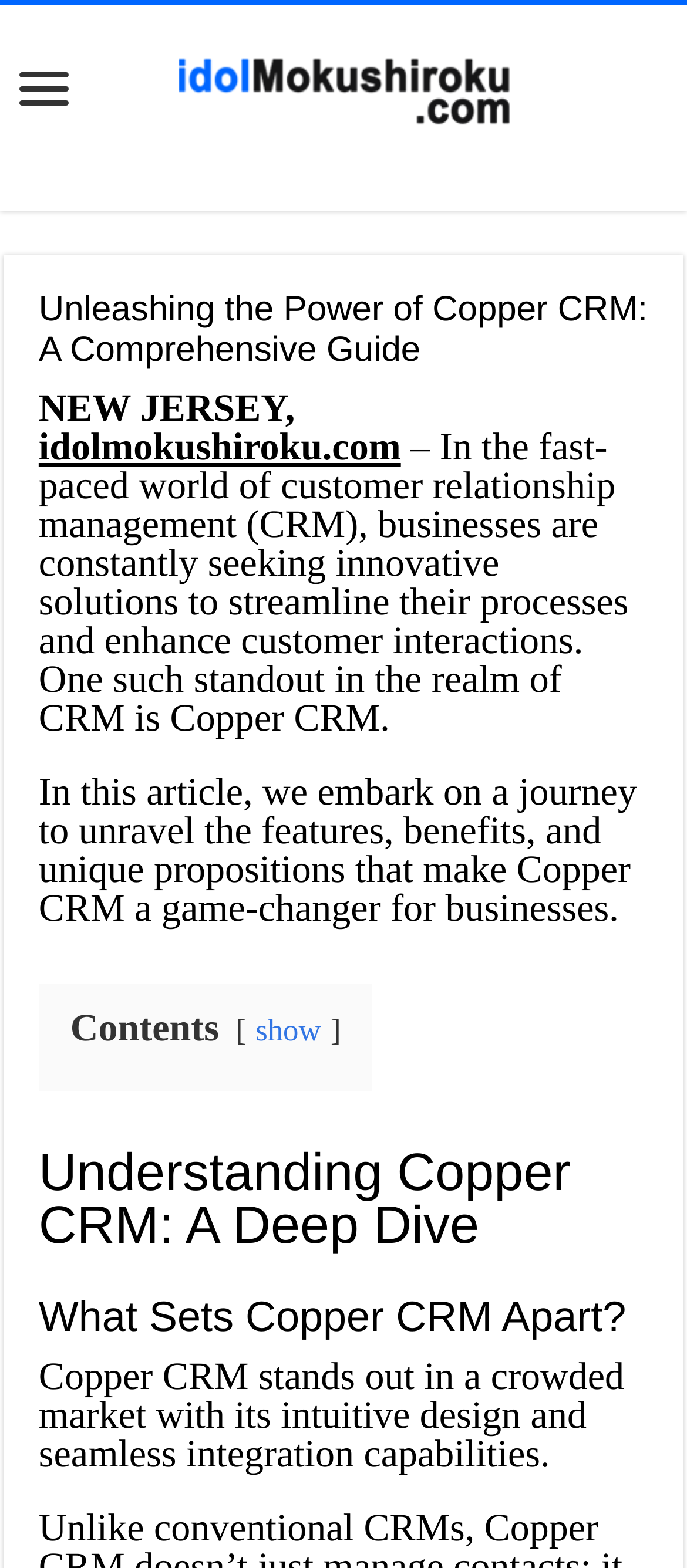Respond with a single word or phrase to the following question: What is the purpose of Copper CRM?

Customer relationship management